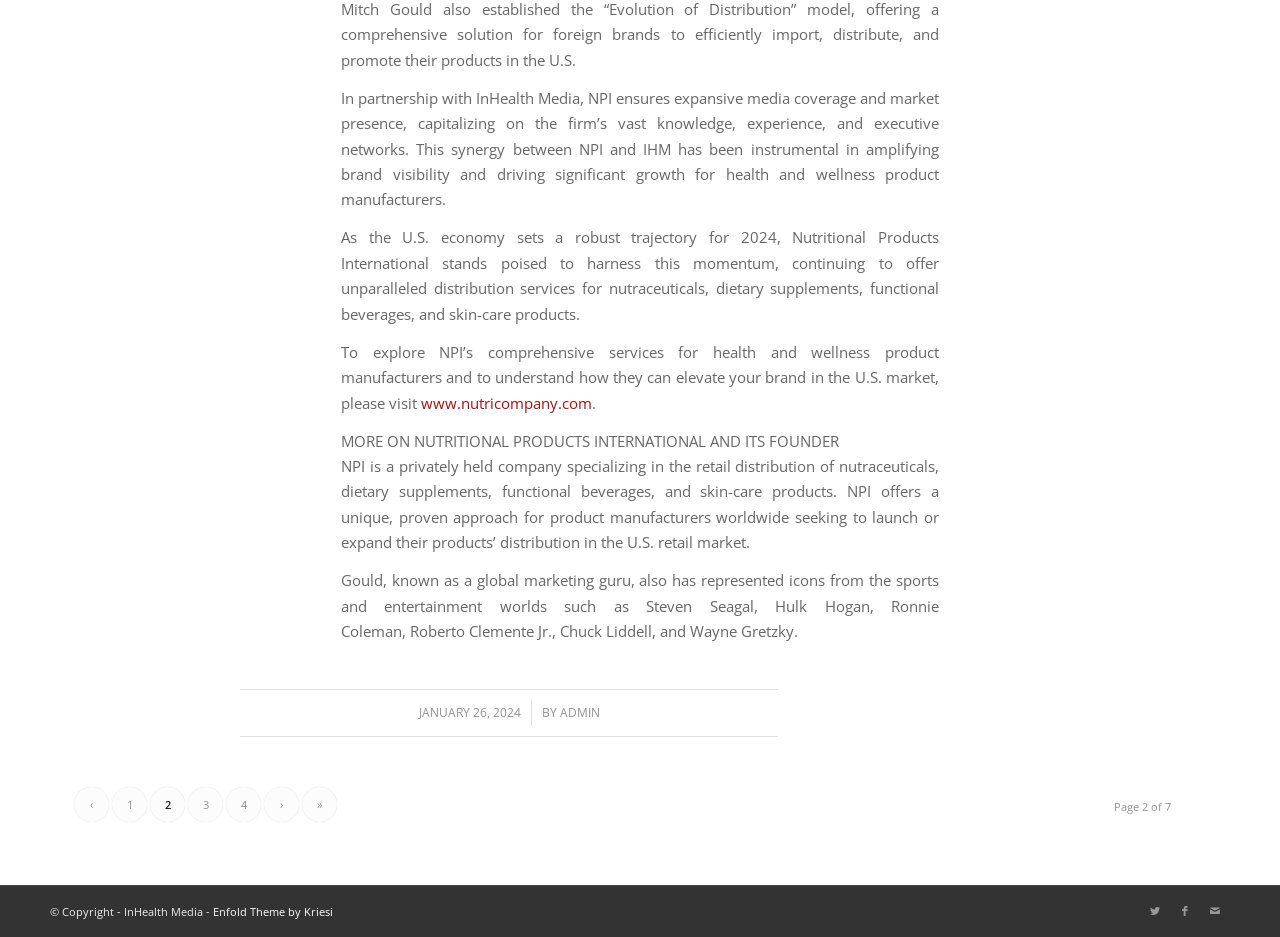Answer briefly with one word or phrase:
How many pages are there in total?

7